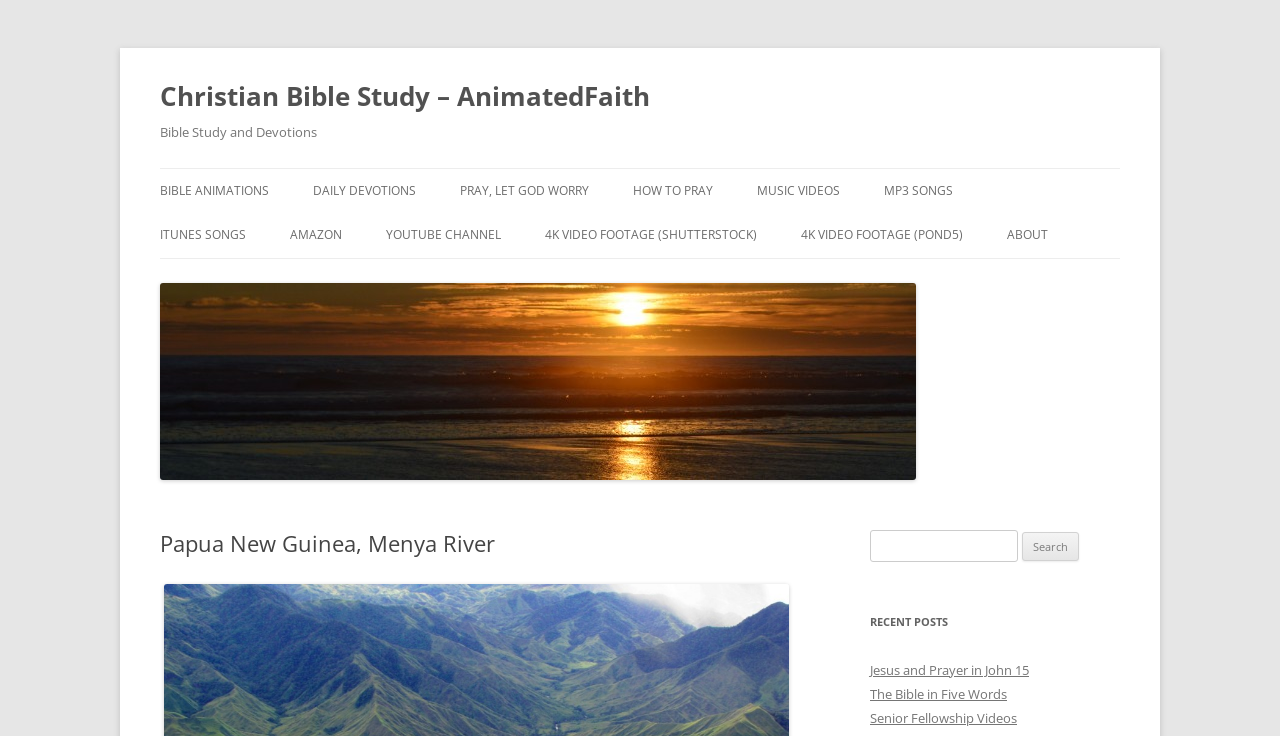Provide a one-word or brief phrase answer to the question:
Is there a way to skip to the main content?

Yes